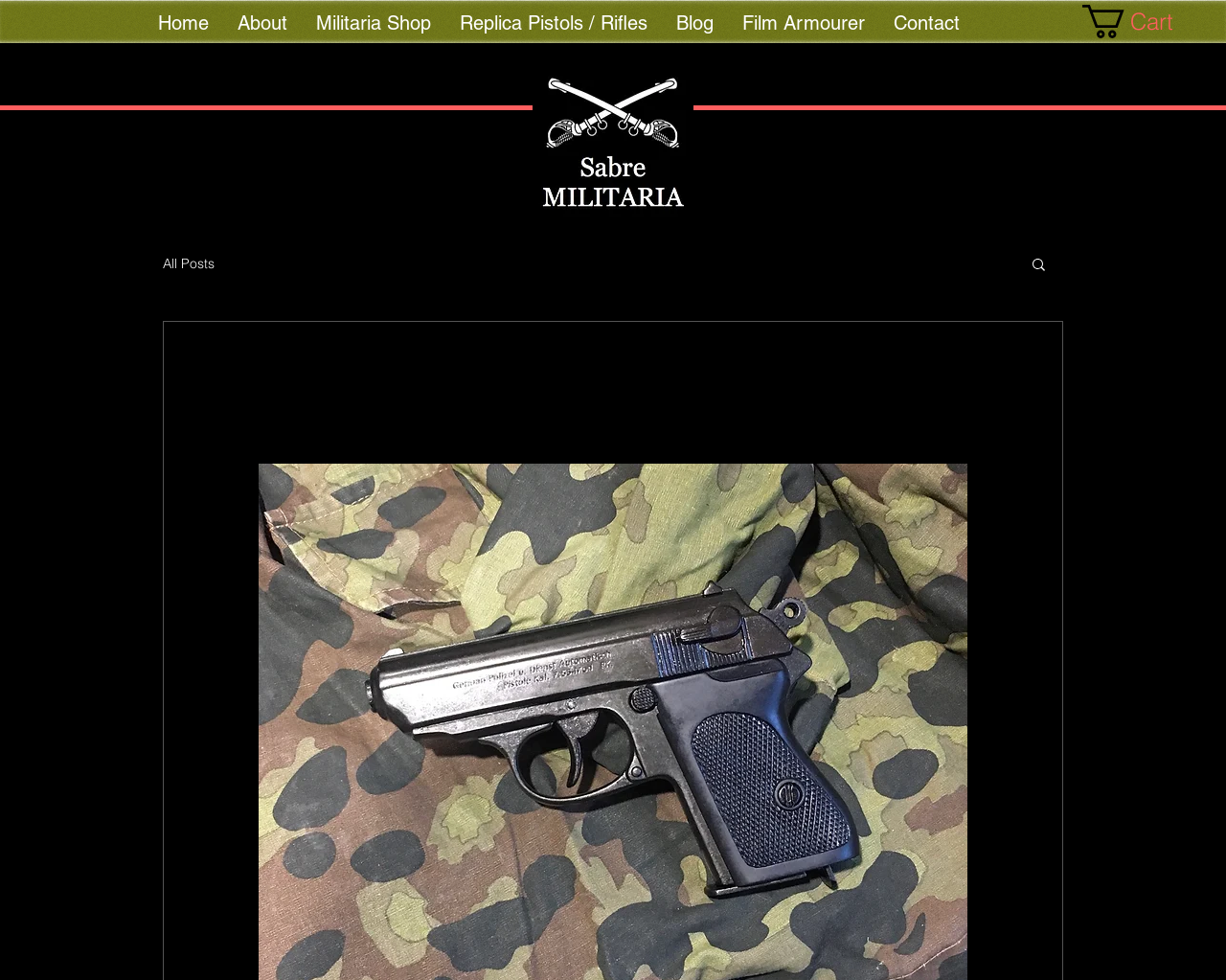What is the text on the button next to the cart icon?
Look at the image and answer the question using a single word or phrase.

Cart